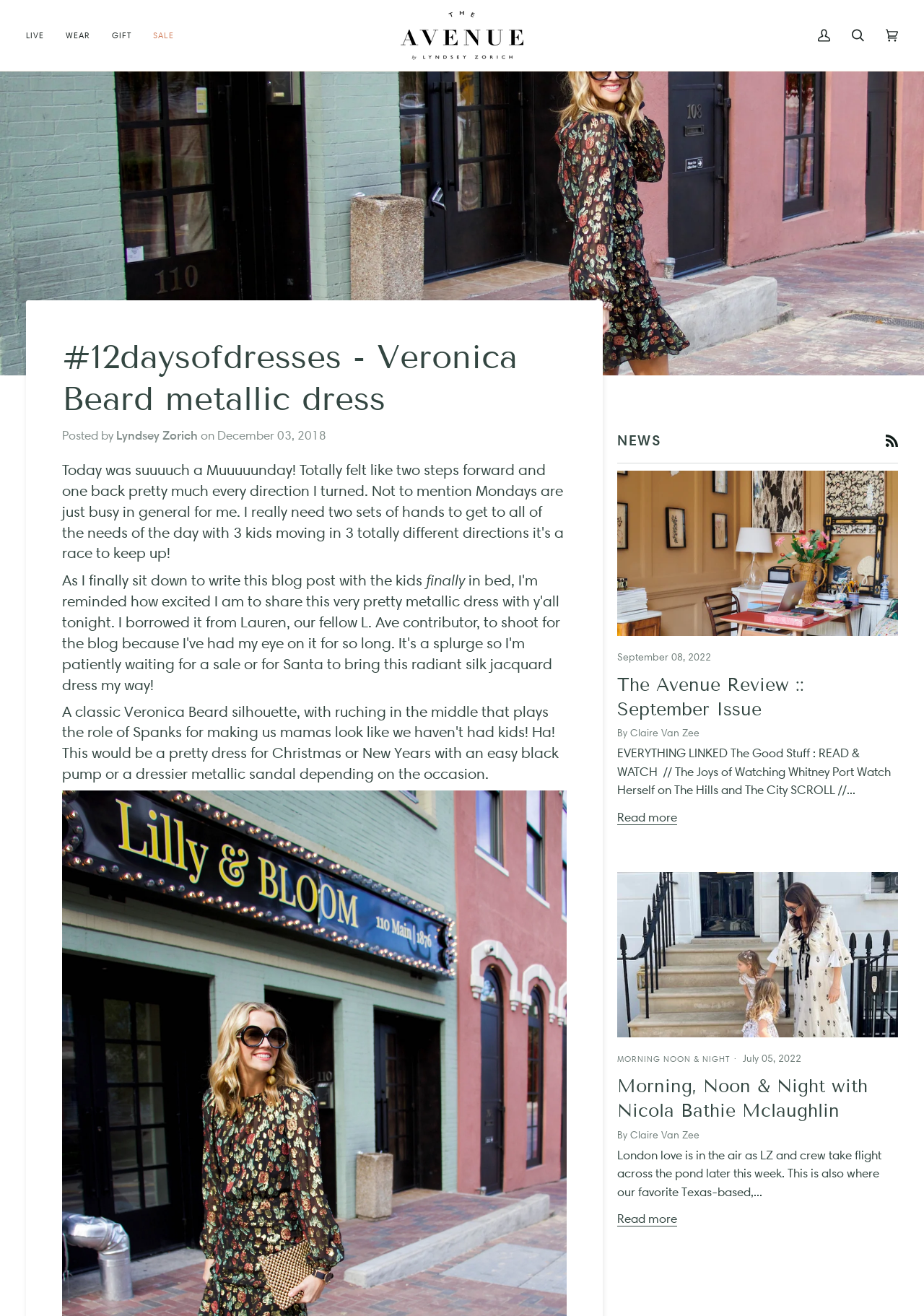Bounding box coordinates are given in the format (top-left x, top-left y, bottom-right x, bottom-right y). All values should be floating point numbers between 0 and 1. Provide the bounding box coordinate for the UI element described as: RSS

[0.959, 0.327, 0.972, 0.341]